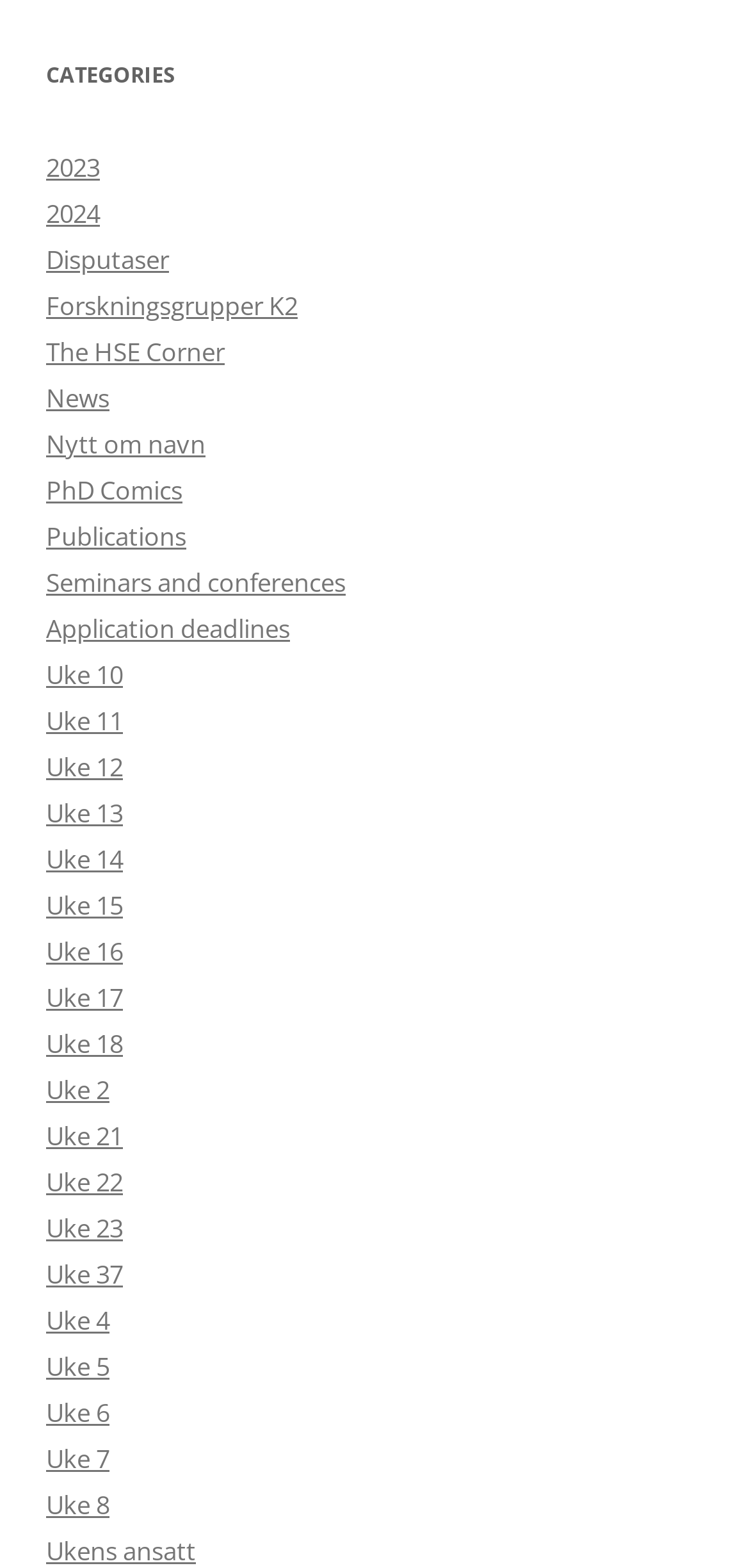How many links contain the word 'Uke'?
Based on the visual details in the image, please answer the question thoroughly.

There are 17 links that contain the word 'Uke', which can be determined by counting the number of link elements that have the word 'Uke' in their text content.